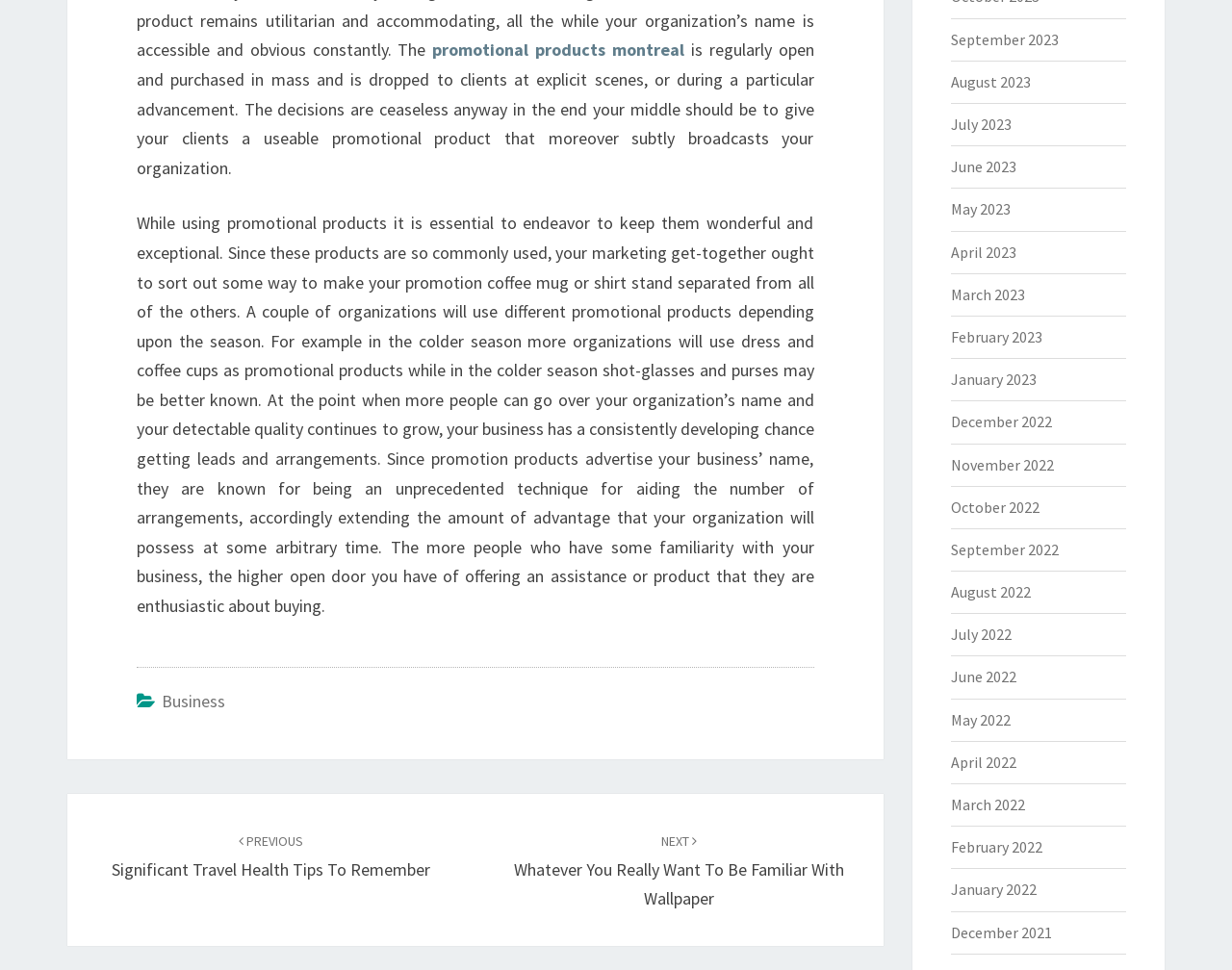Examine the screenshot and answer the question in as much detail as possible: What is the purpose of promotional products?

According to the text, promotional products are used to give clients a usable product that also subtly broadcasts the organization. This implies that the purpose of promotional products is to provide a functional item to customers while promoting the organization.